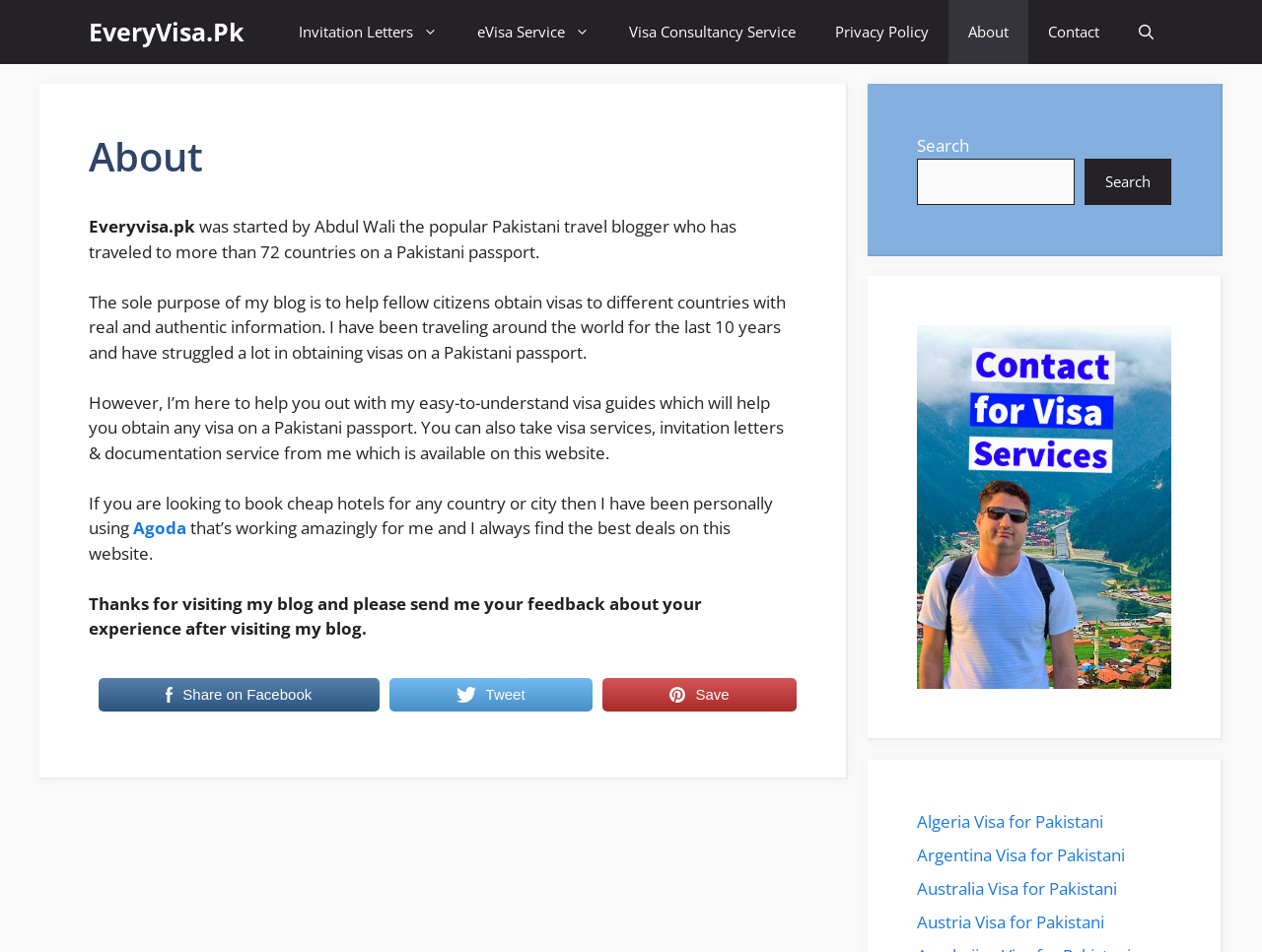Given the description of the UI element: "parent_node: Search name="s"", predict the bounding box coordinates in the form of [left, top, right, bottom], with each value being a float between 0 and 1.

[0.727, 0.166, 0.852, 0.215]